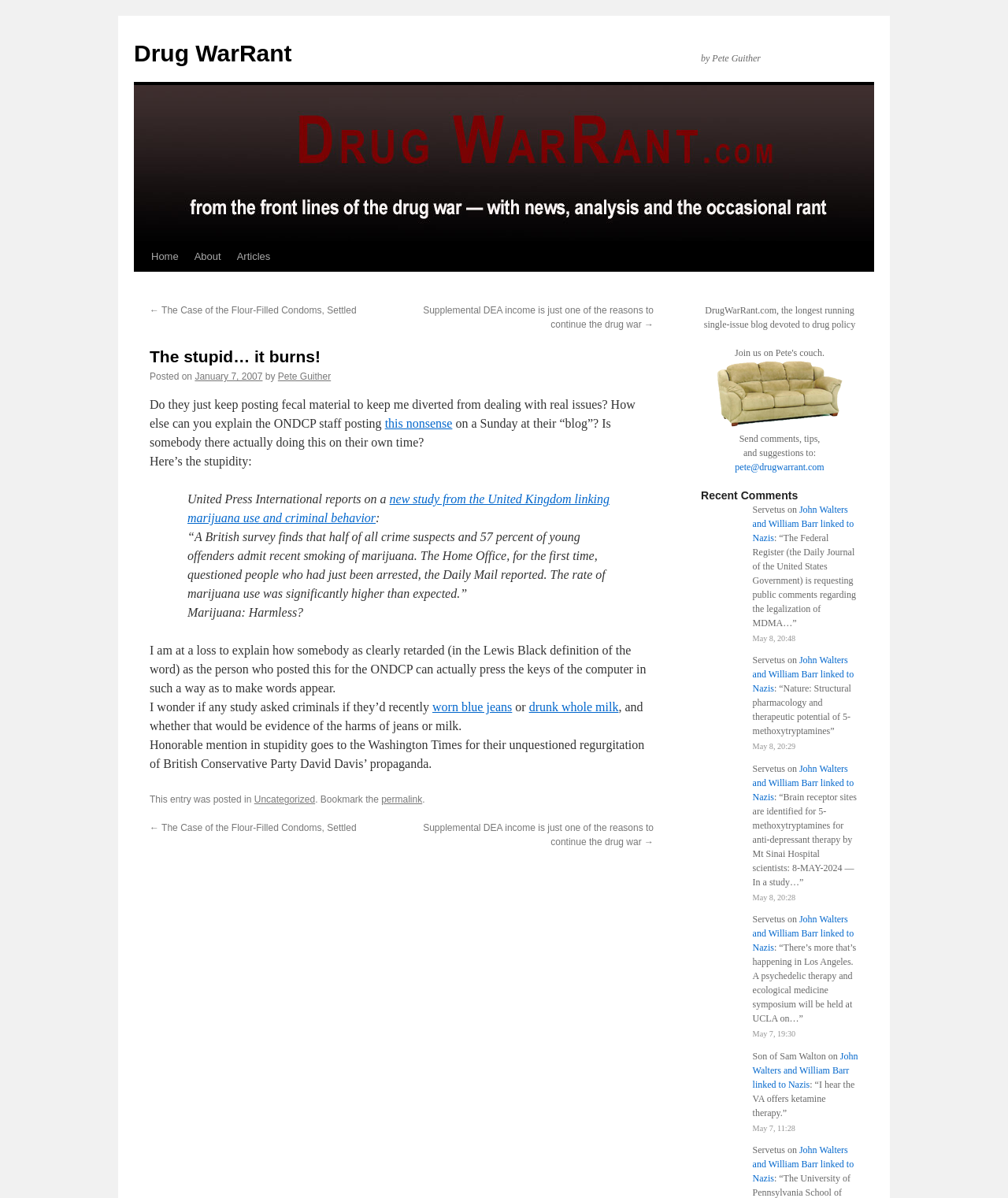Ascertain the bounding box coordinates for the UI element detailed here: "permalink". The coordinates should be provided as [left, top, right, bottom] with each value being a float between 0 and 1.

[0.378, 0.663, 0.419, 0.672]